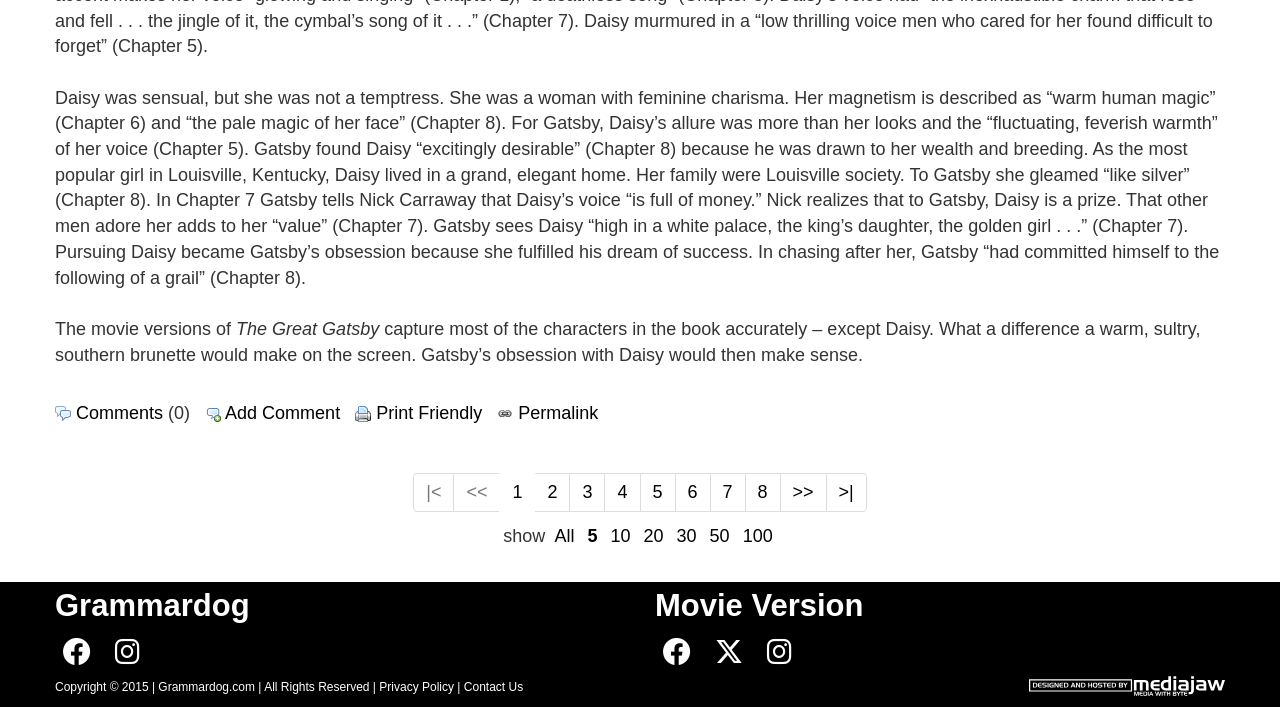Highlight the bounding box of the UI element that corresponds to this description: "Privacy Policy".

[0.296, 0.962, 0.355, 0.981]